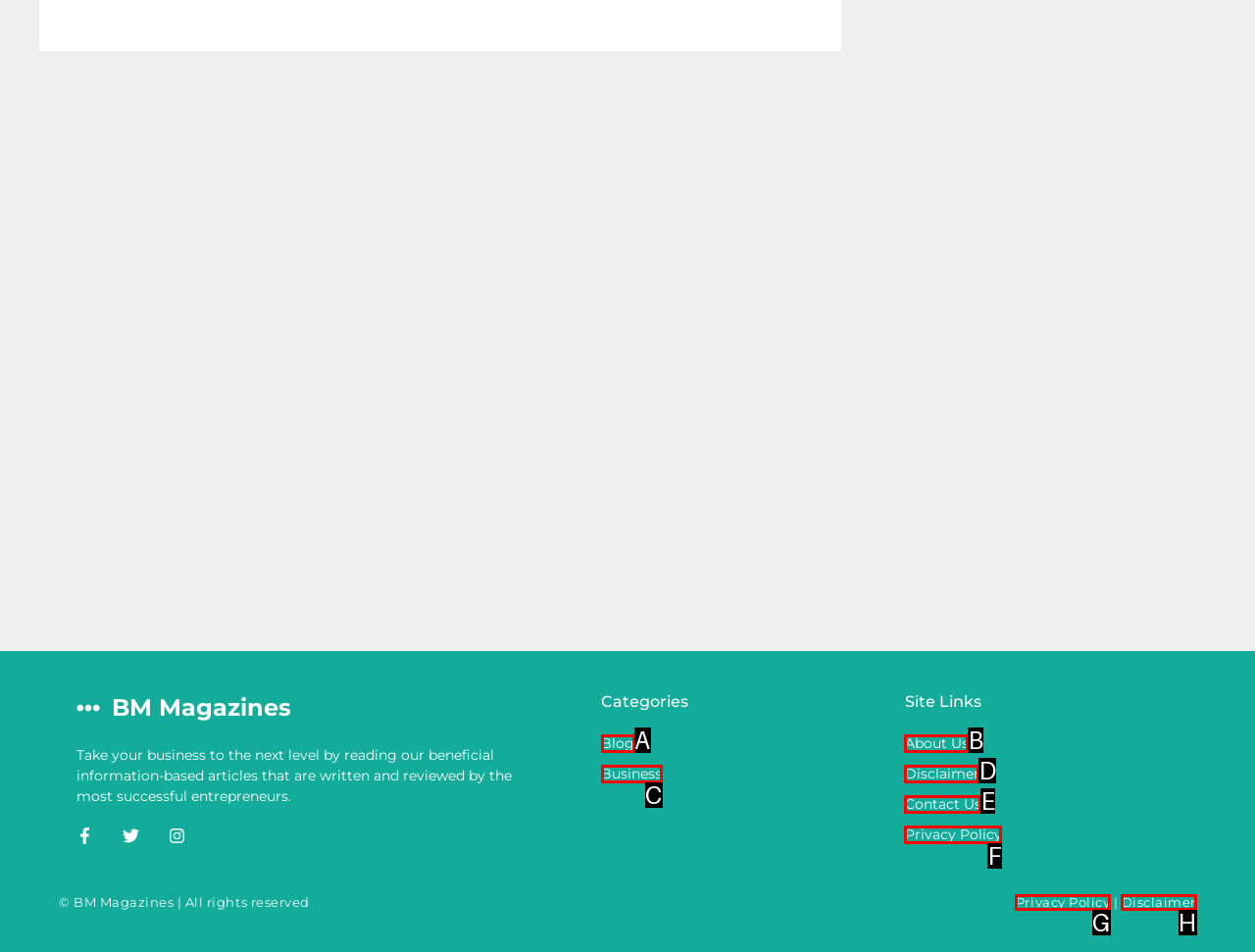Choose the correct UI element to click for this task: Contact the website Answer using the letter from the given choices.

E